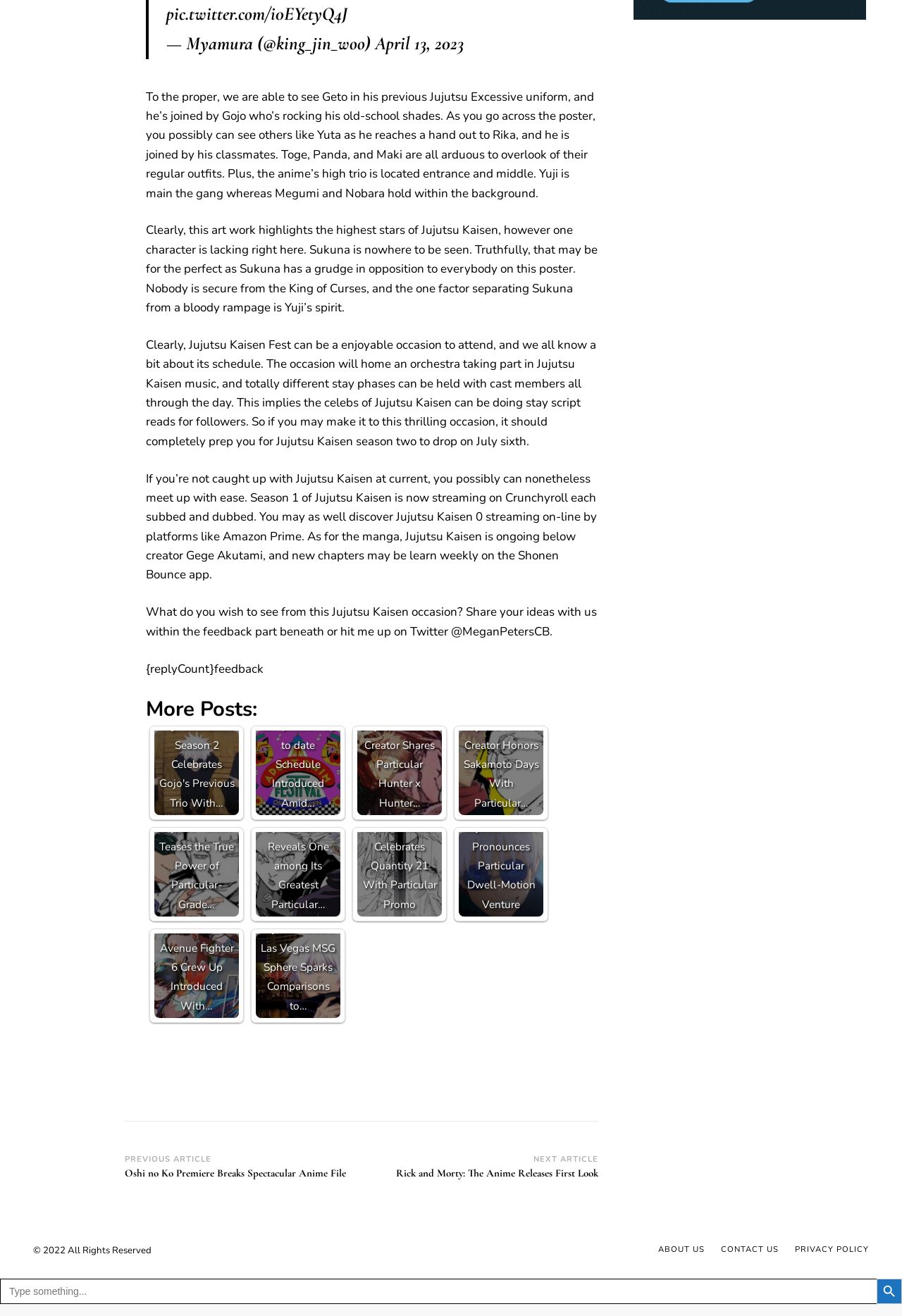Determine the bounding box coordinates of the area to click in order to meet this instruction: "View more posts".

[0.162, 0.529, 0.663, 0.549]